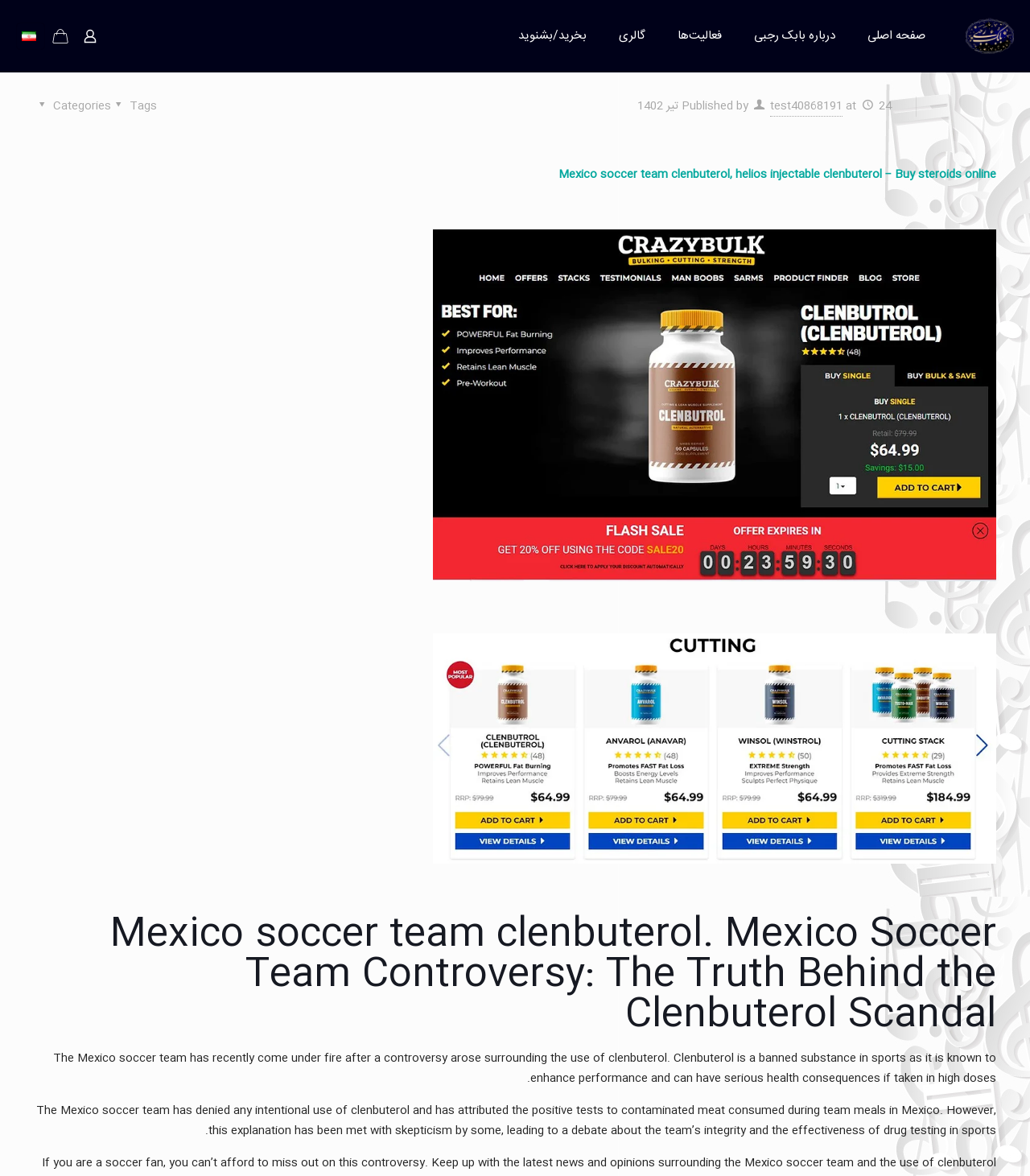Please predict the bounding box coordinates of the element's region where a click is necessary to complete the following instruction: "browse gallery". The coordinates should be represented by four float numbers between 0 and 1, i.e., [left, top, right, bottom].

[0.585, 0.0, 0.642, 0.062]